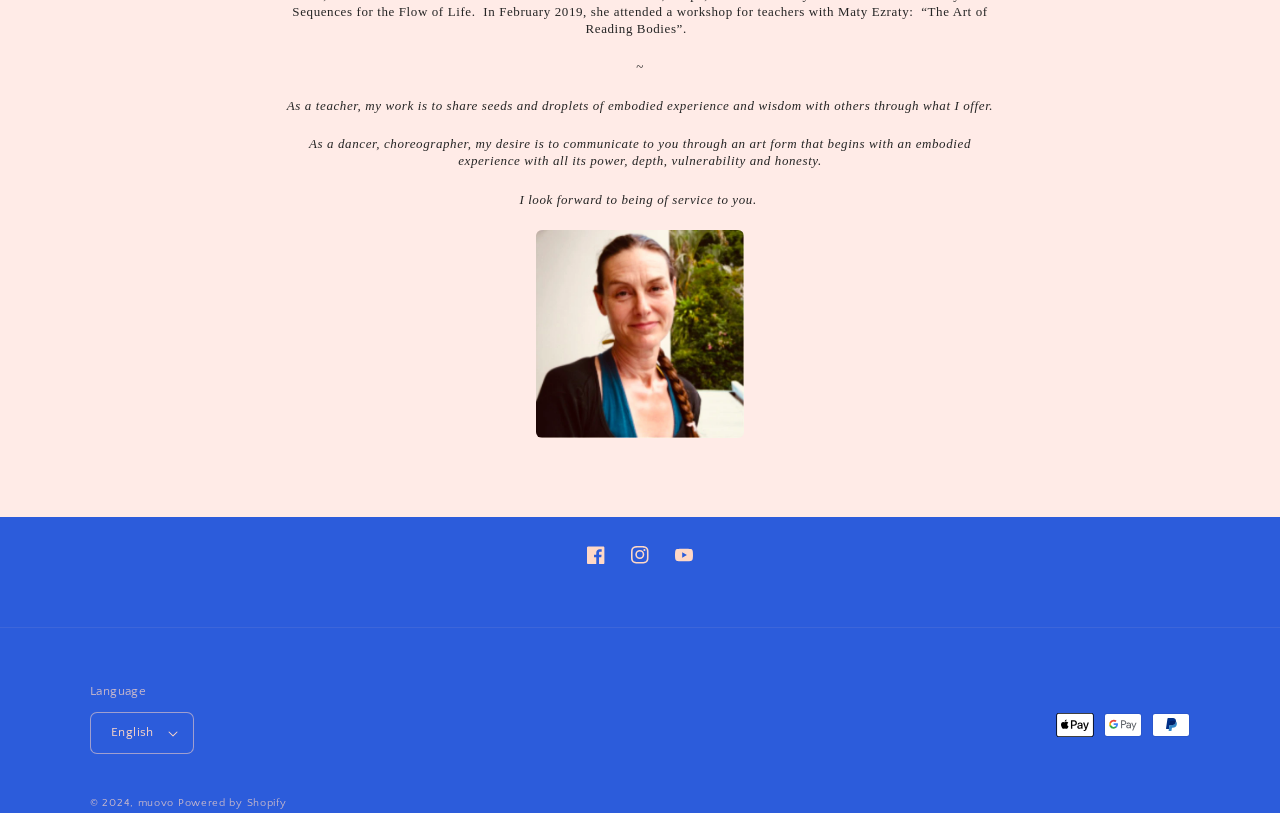What is the language of the website?
Carefully analyze the image and provide a thorough answer to the question.

The language of the website can be inferred from the 'Language' heading and the 'English' button below it, which suggests that the website is currently in English.